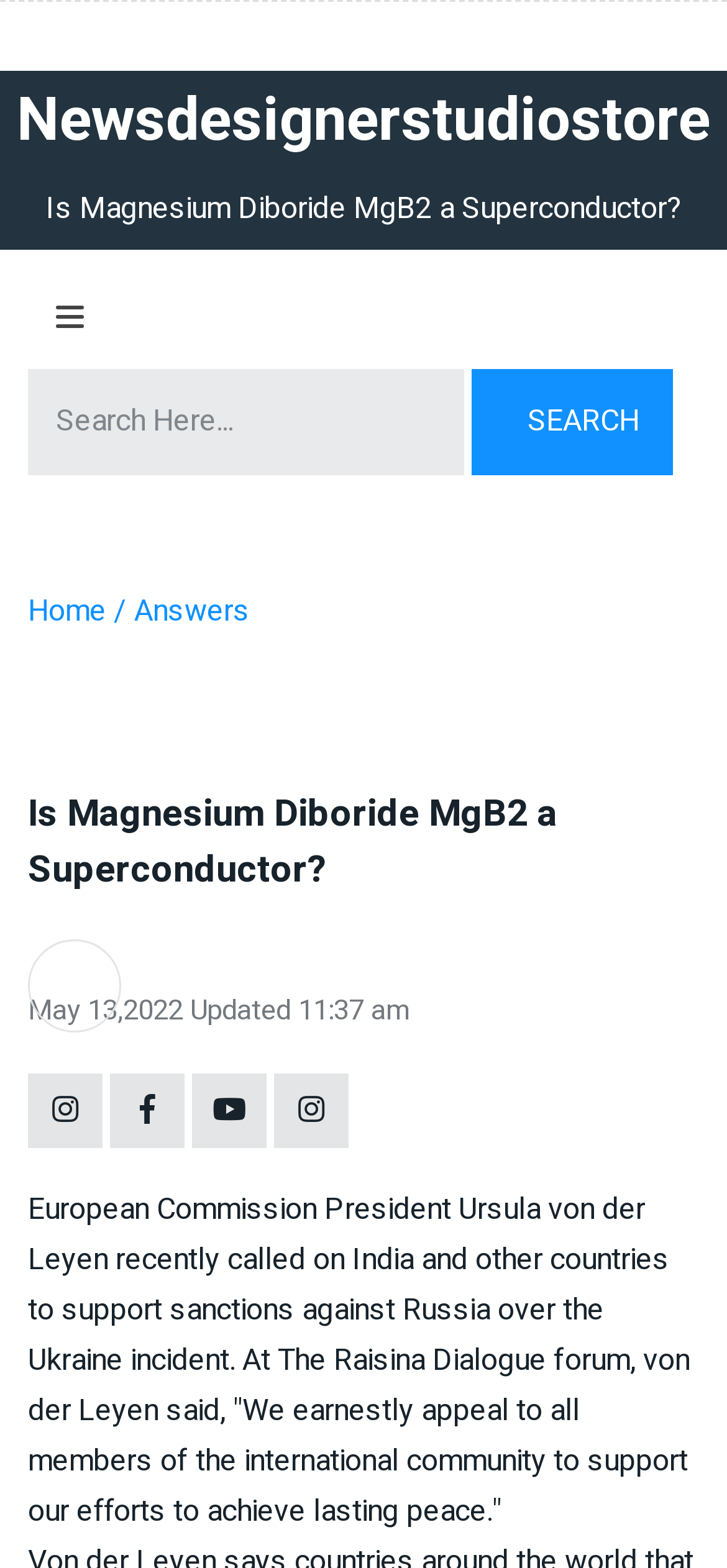Identify the bounding box of the HTML element described as: "Search".

[0.649, 0.235, 0.926, 0.303]